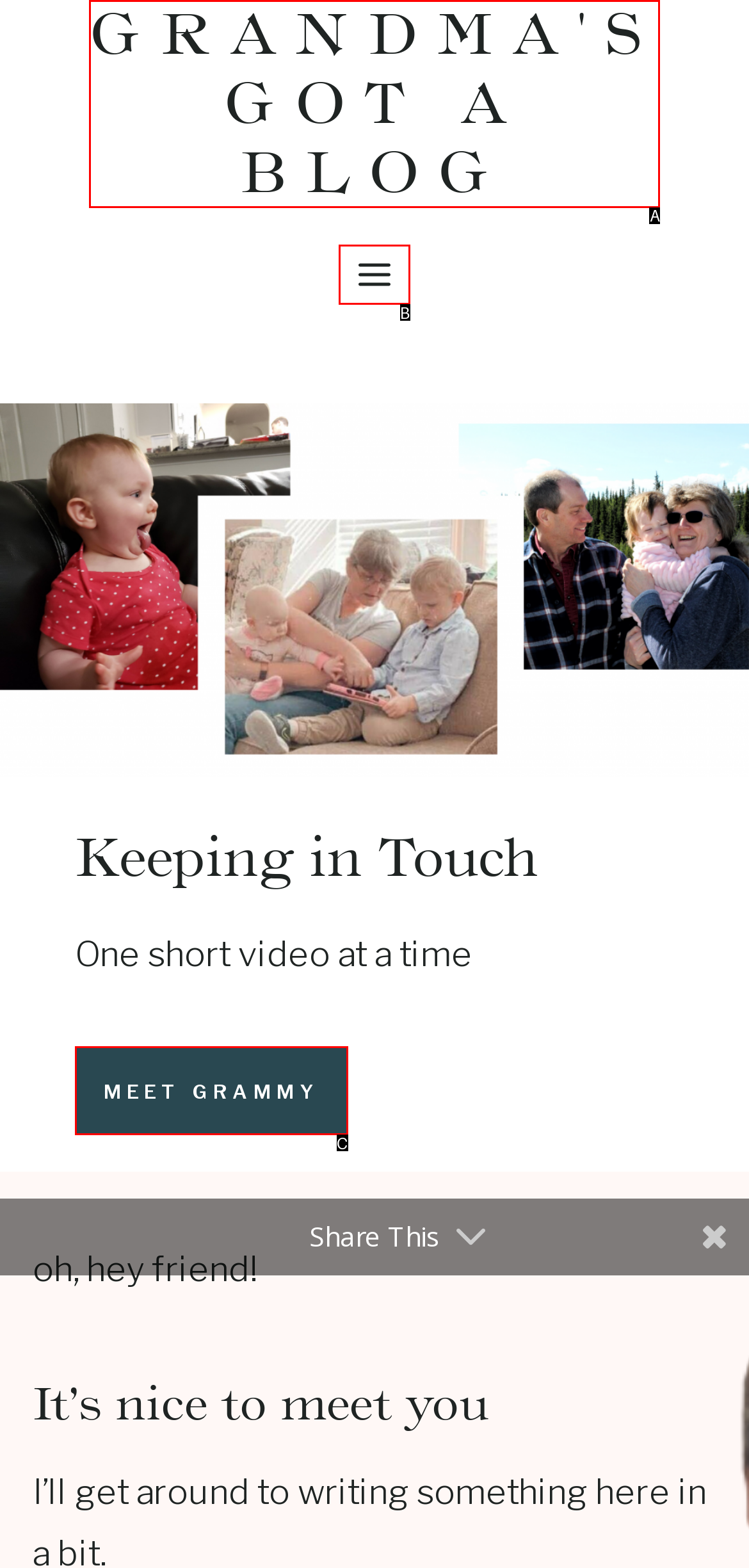With the description: Connor Prusha, find the option that corresponds most closely and answer with its letter directly.

None